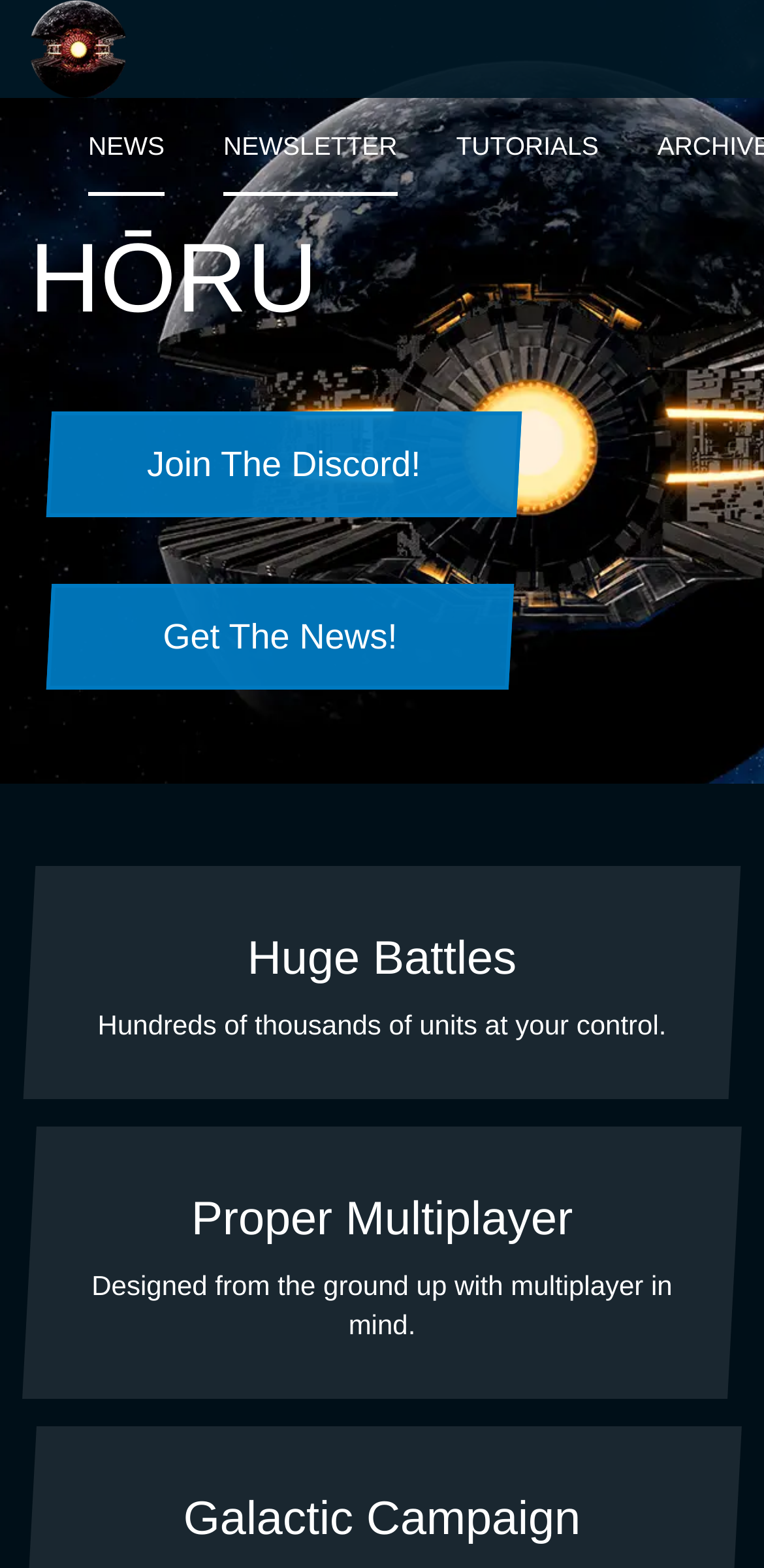Provide the bounding box coordinates of the HTML element this sentence describes: "Join The Discord!". The bounding box coordinates consist of four float numbers between 0 and 1, i.e., [left, top, right, bottom].

[0.064, 0.262, 0.679, 0.329]